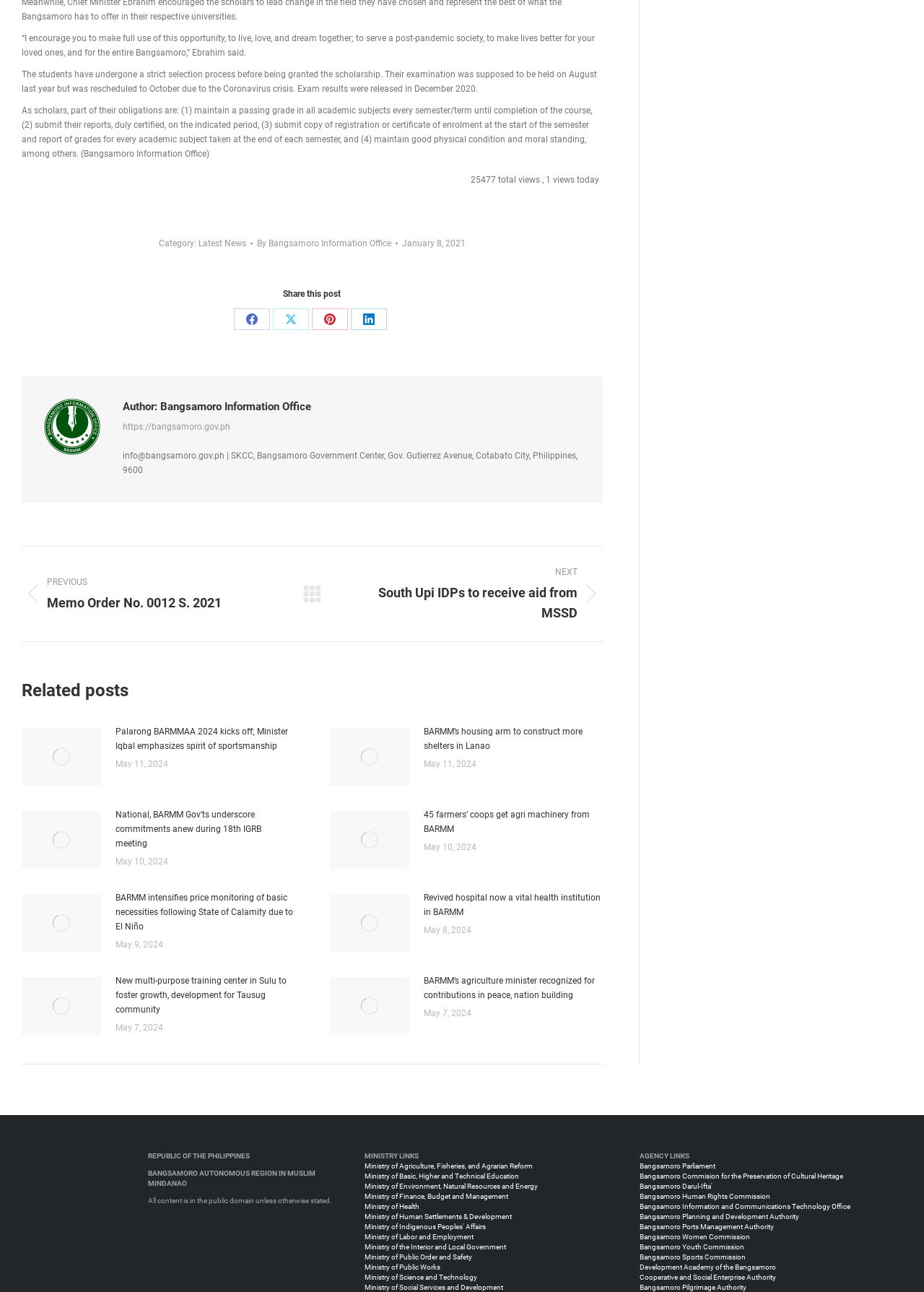Specify the bounding box coordinates of the area to click in order to follow the given instruction: "Share this post on Facebook."

[0.253, 0.238, 0.292, 0.255]